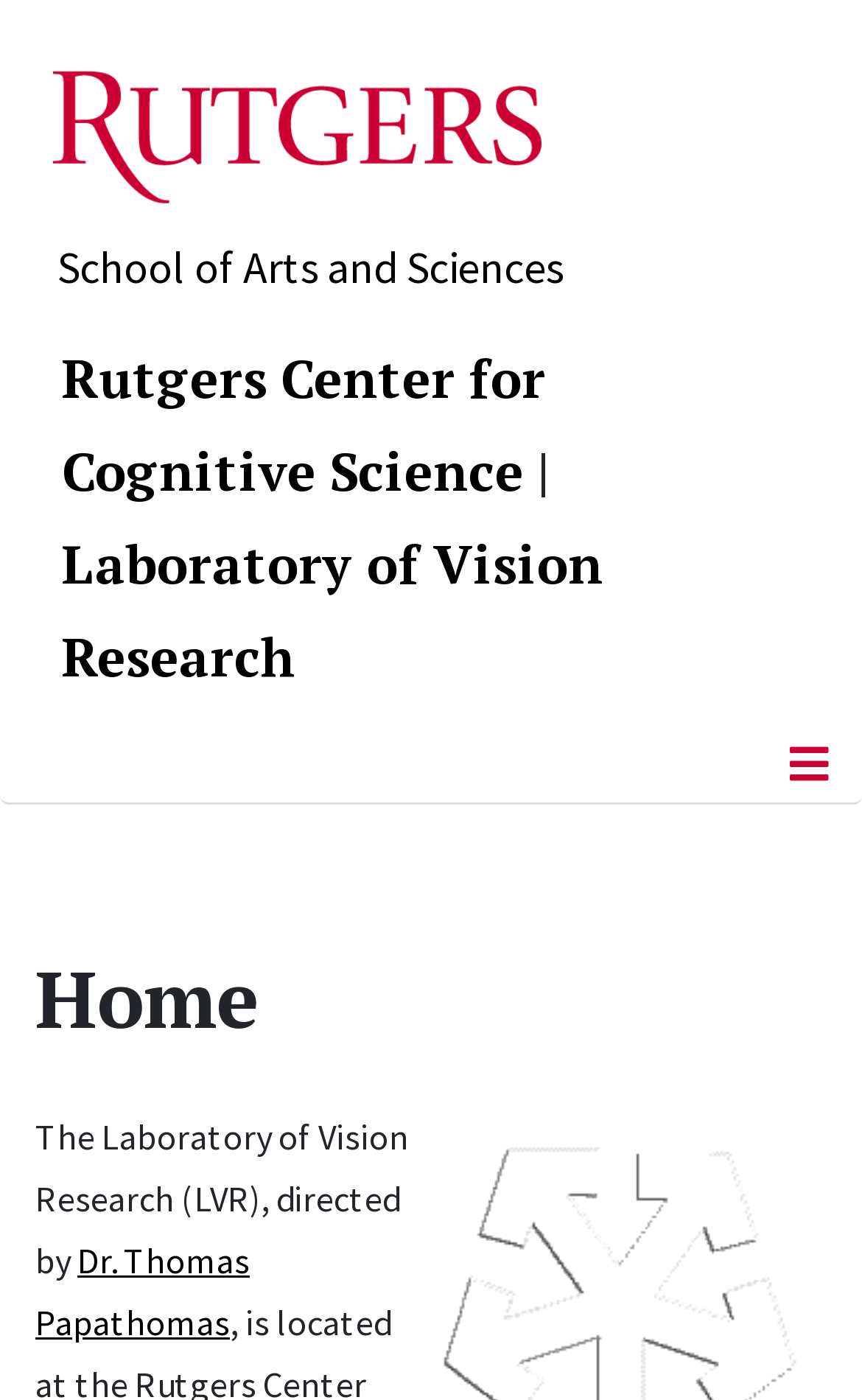Please provide a one-word or phrase answer to the question: 
What is the name of the laboratory?

Laboratory of Vision Research